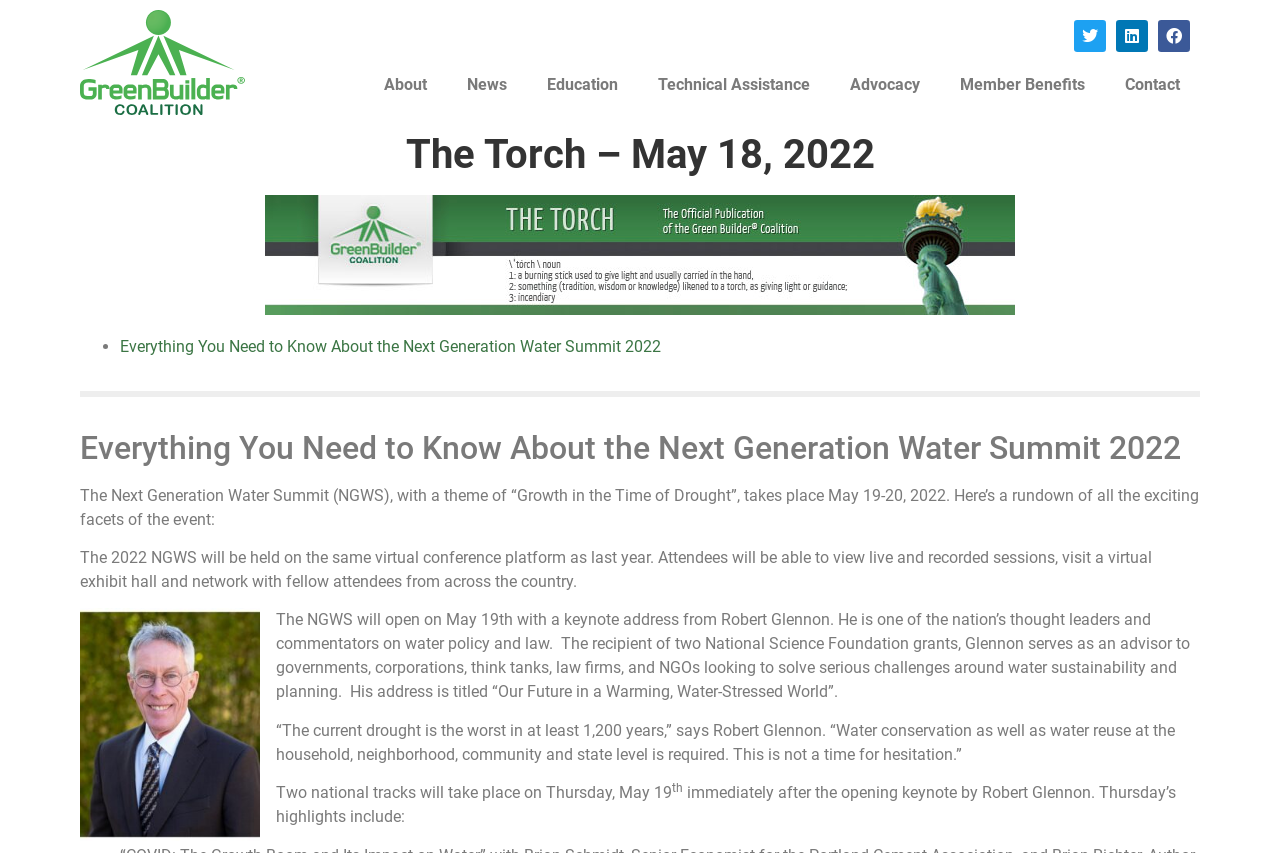What is the topic of Robert Glennon's address?
Please provide a detailed and thorough answer to the question.

I found the answer by reading the text on the webpage, specifically the sentence 'His address is titled “Our Future in a Warming, Water-Stressed World”.'